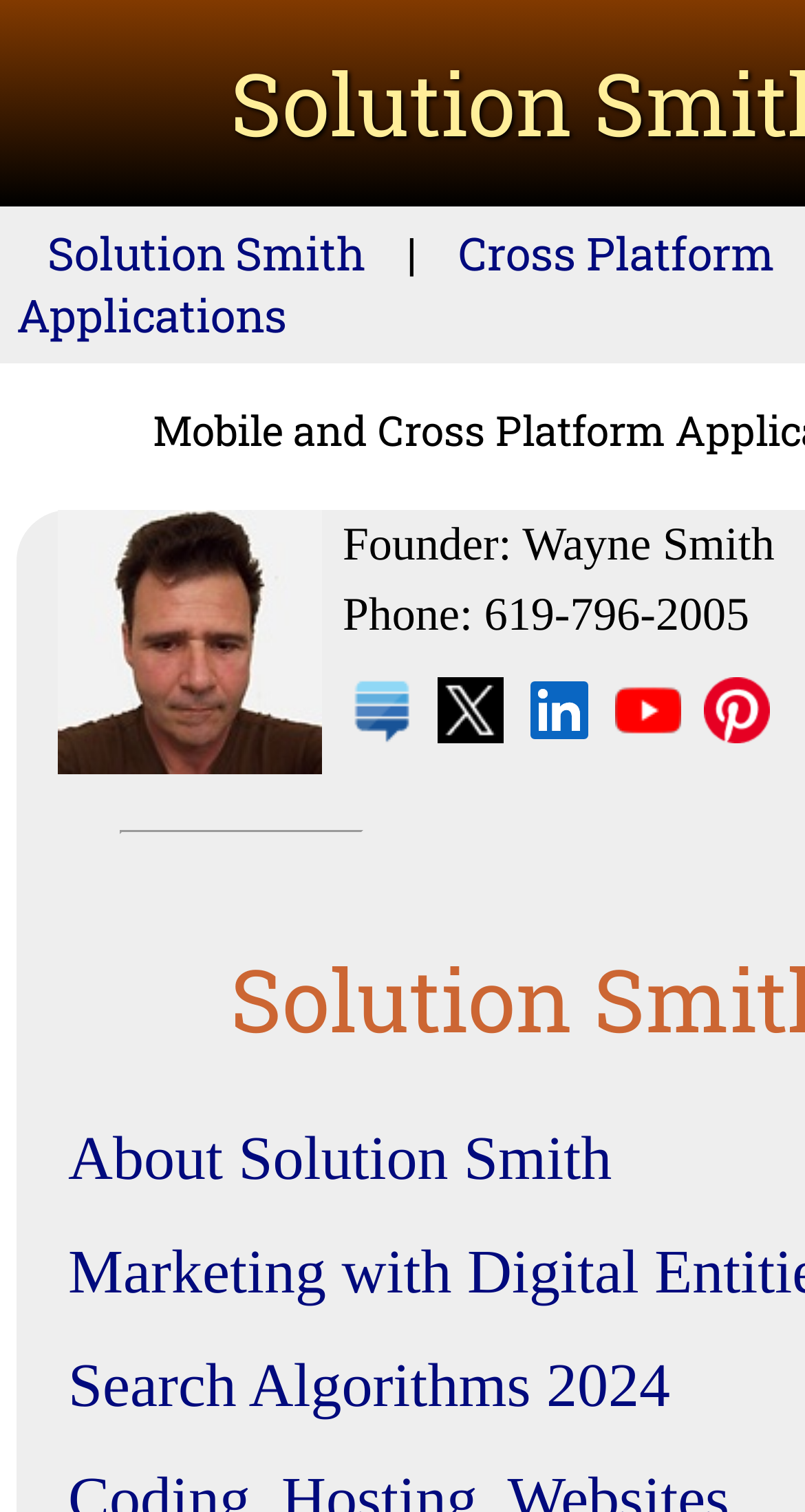What is the phone number?
Answer the question with just one word or phrase using the image.

619-796-2005